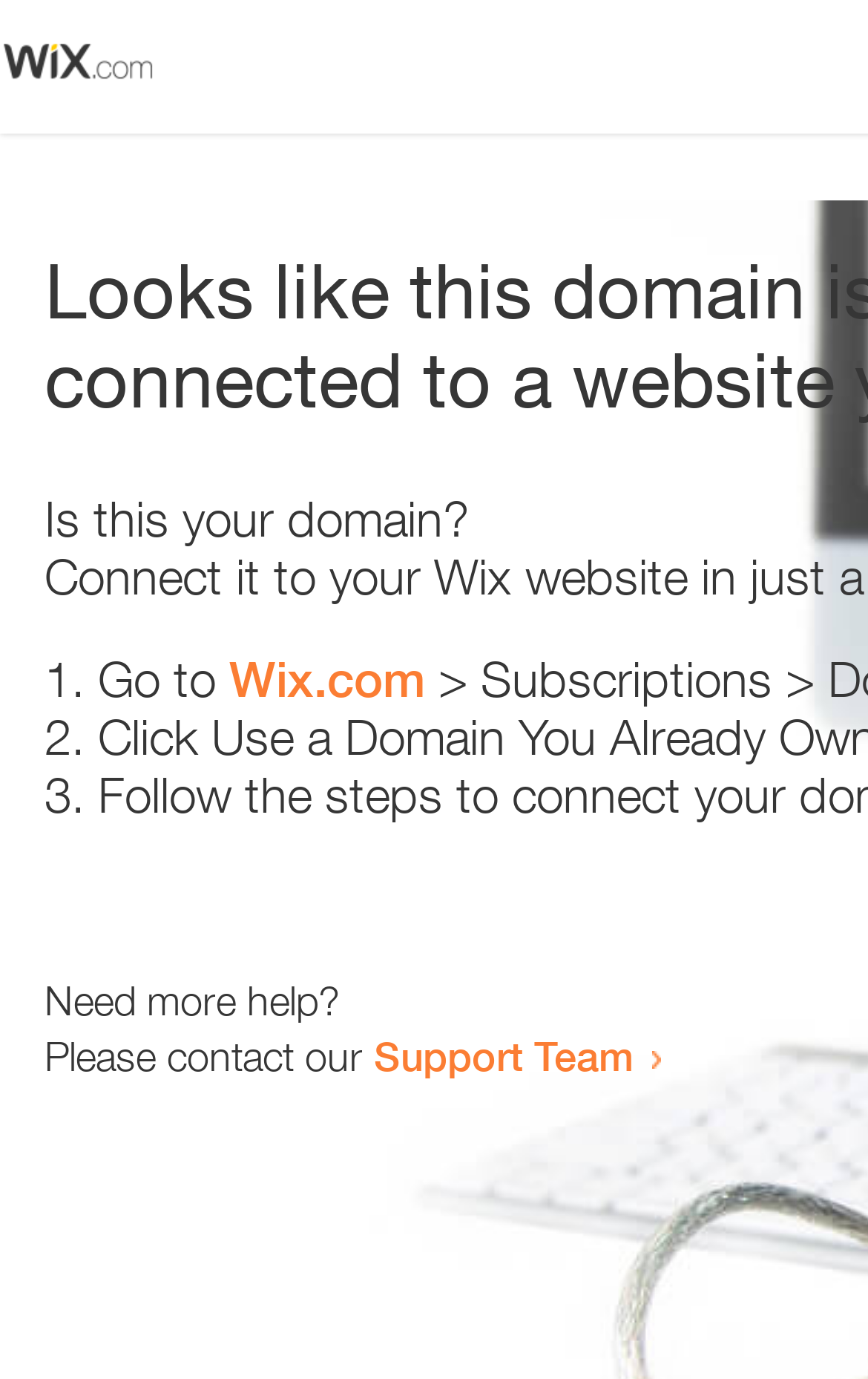What is the link text in the first list item? From the image, respond with a single word or brief phrase.

Wix.com